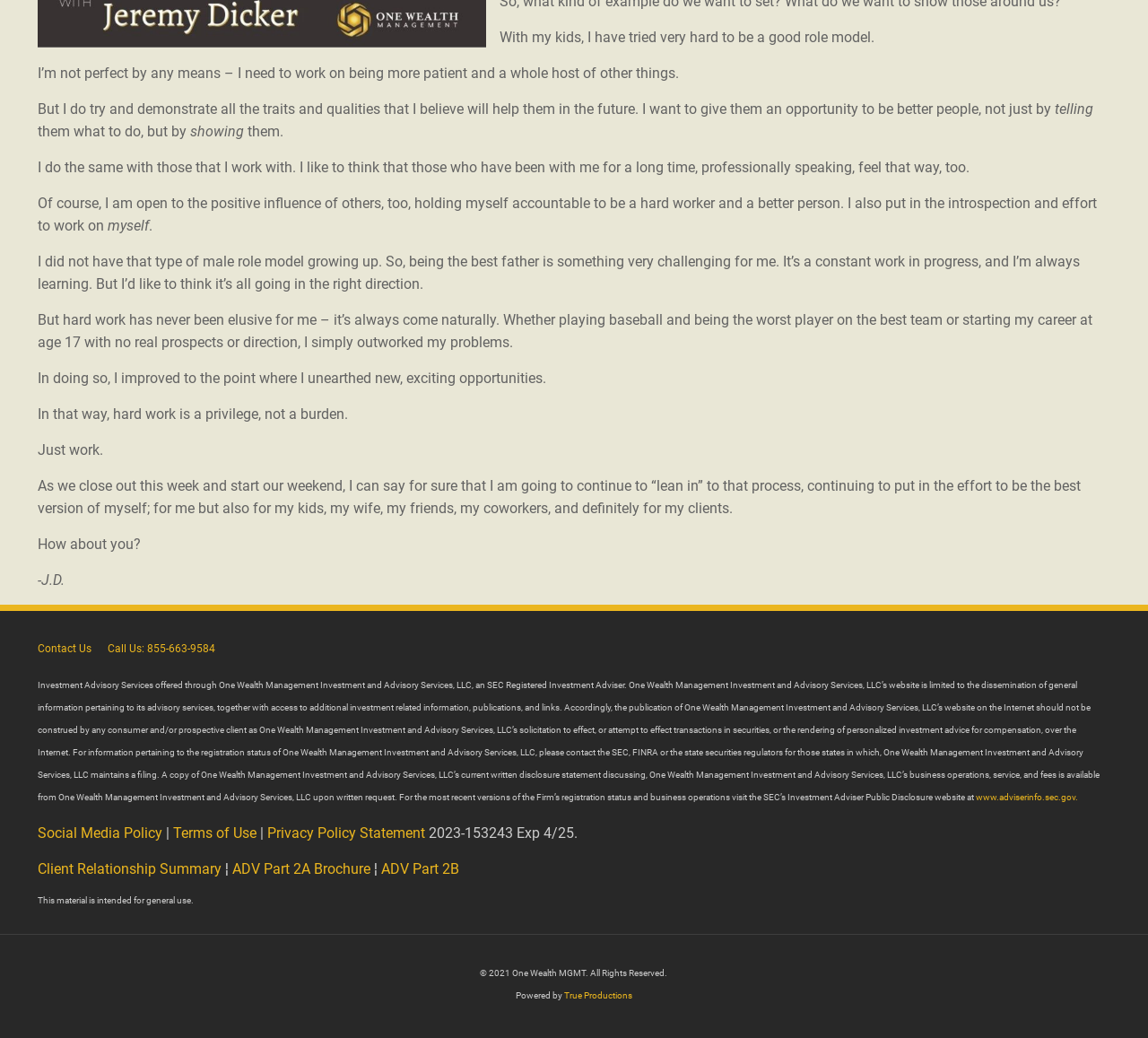Locate the bounding box coordinates of the item that should be clicked to fulfill the instruction: "Visit the SEC's Investment Adviser Public Disclosure website".

[0.85, 0.763, 0.939, 0.773]